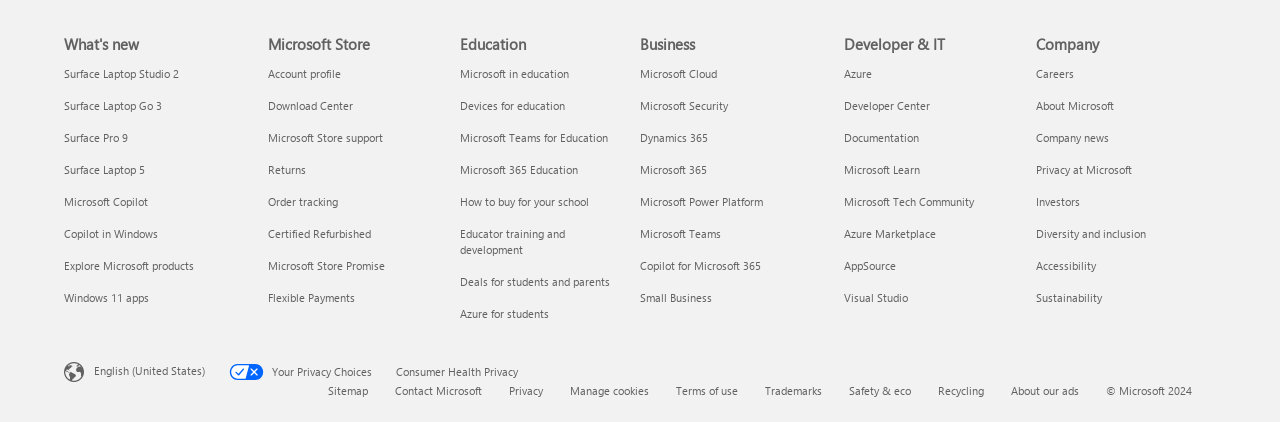Locate the bounding box coordinates of the item that should be clicked to fulfill the instruction: "Explore Microsoft products".

[0.05, 0.611, 0.152, 0.646]